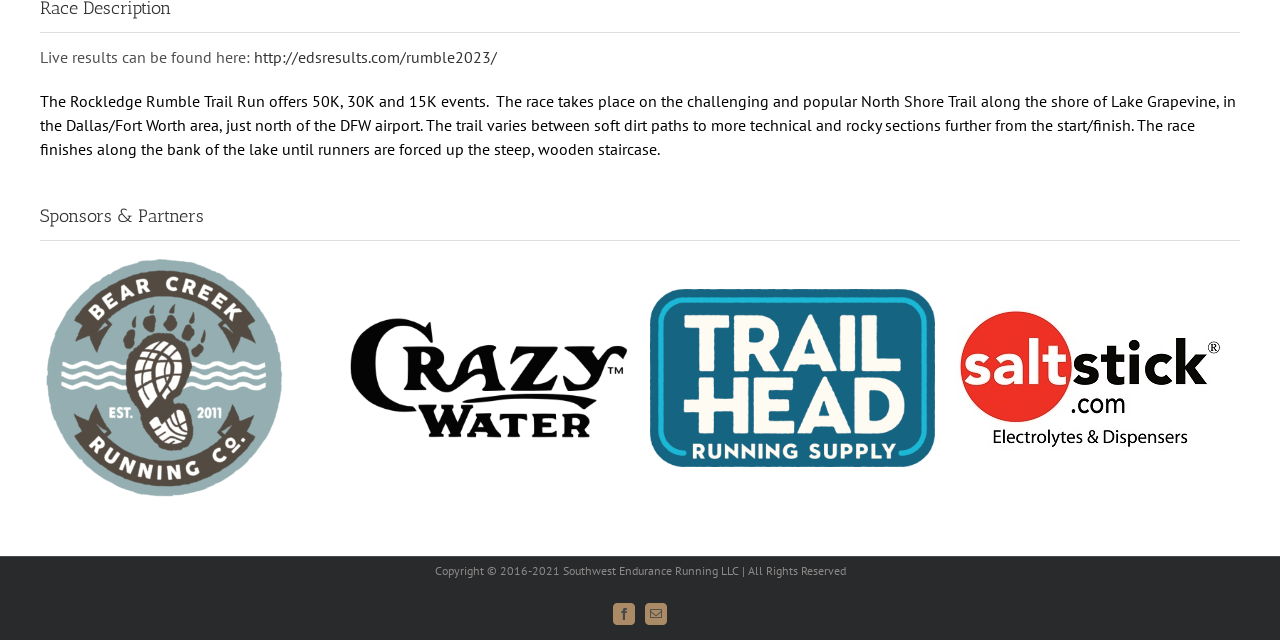Using the provided element description, identify the bounding box coordinates as (top-left x, top-left y, bottom-right x, bottom-right y). Ensure all values are between 0 and 1. Description: aria-label="SaltStick"

[0.746, 0.48, 0.957, 0.512]